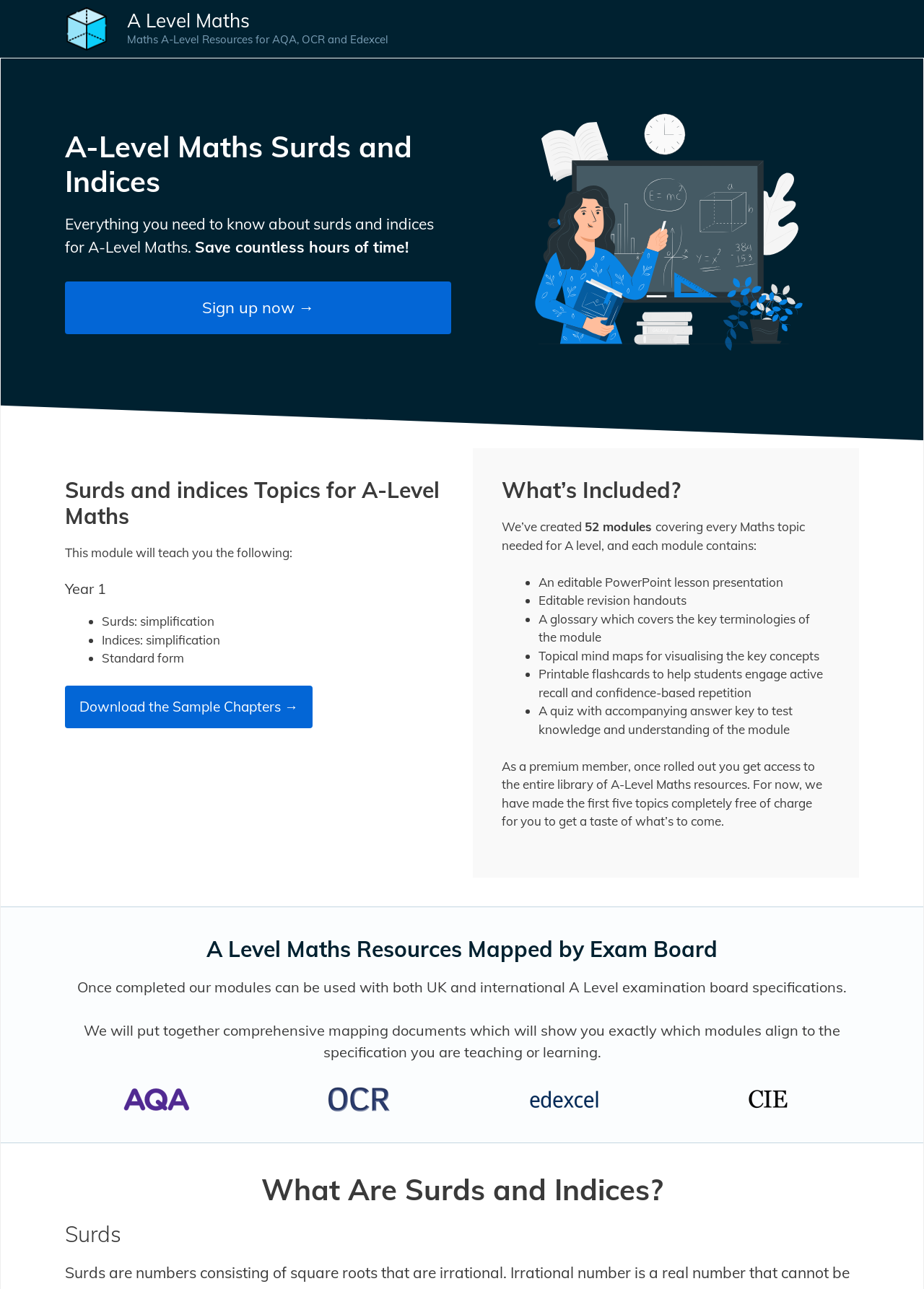Carefully examine the image and provide an in-depth answer to the question: What is the purpose of the quiz in each module?

The quiz in each module is intended to test the knowledge and understanding of the students. This is mentioned in the section 'What’s Included?' where it is stated that each module contains a quiz with an accompanying answer key.